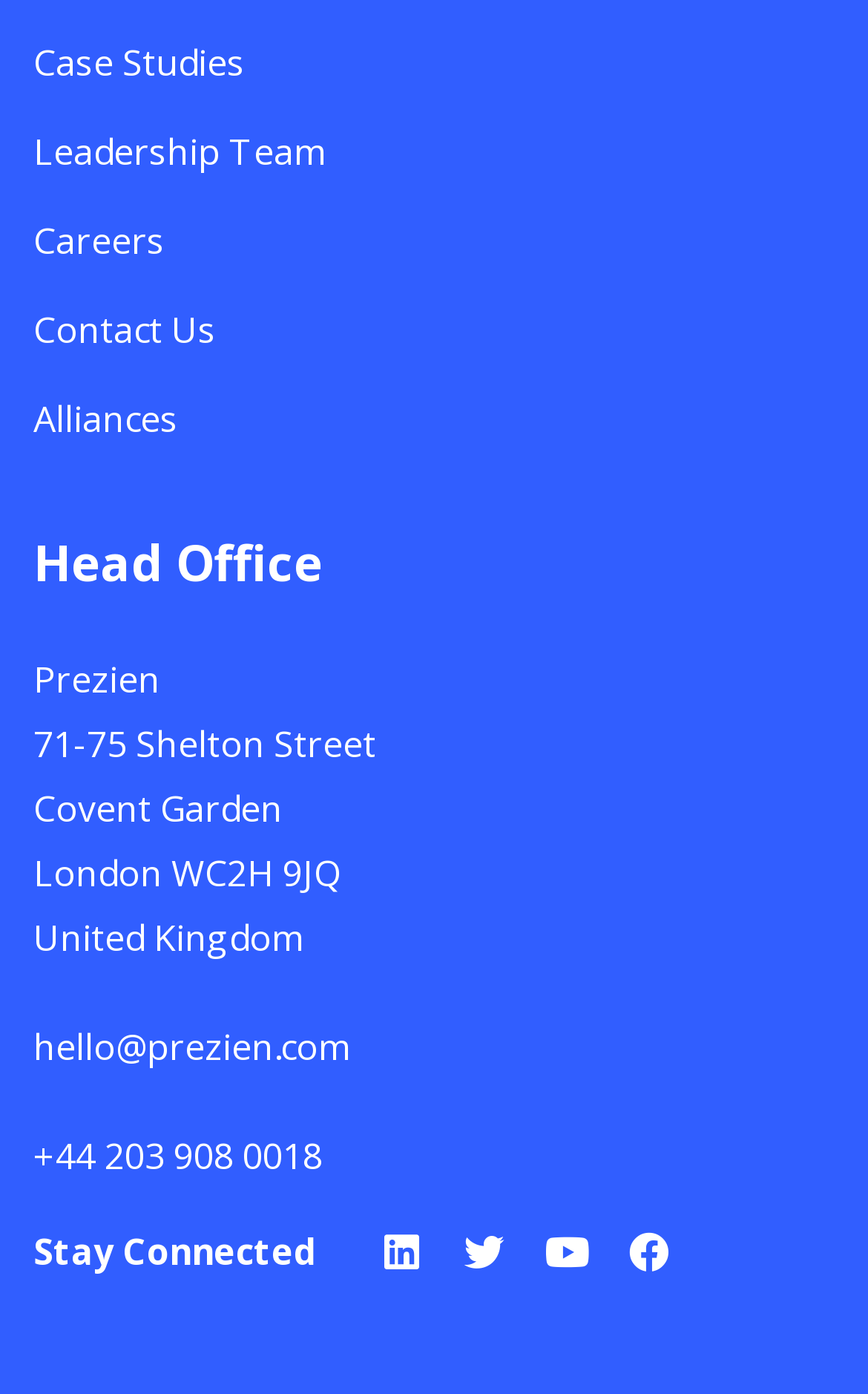Identify the bounding box coordinates of the area that should be clicked in order to complete the given instruction: "Connect on LinkedIn". The bounding box coordinates should be four float numbers between 0 and 1, i.e., [left, top, right, bottom].

[0.417, 0.868, 0.509, 0.926]